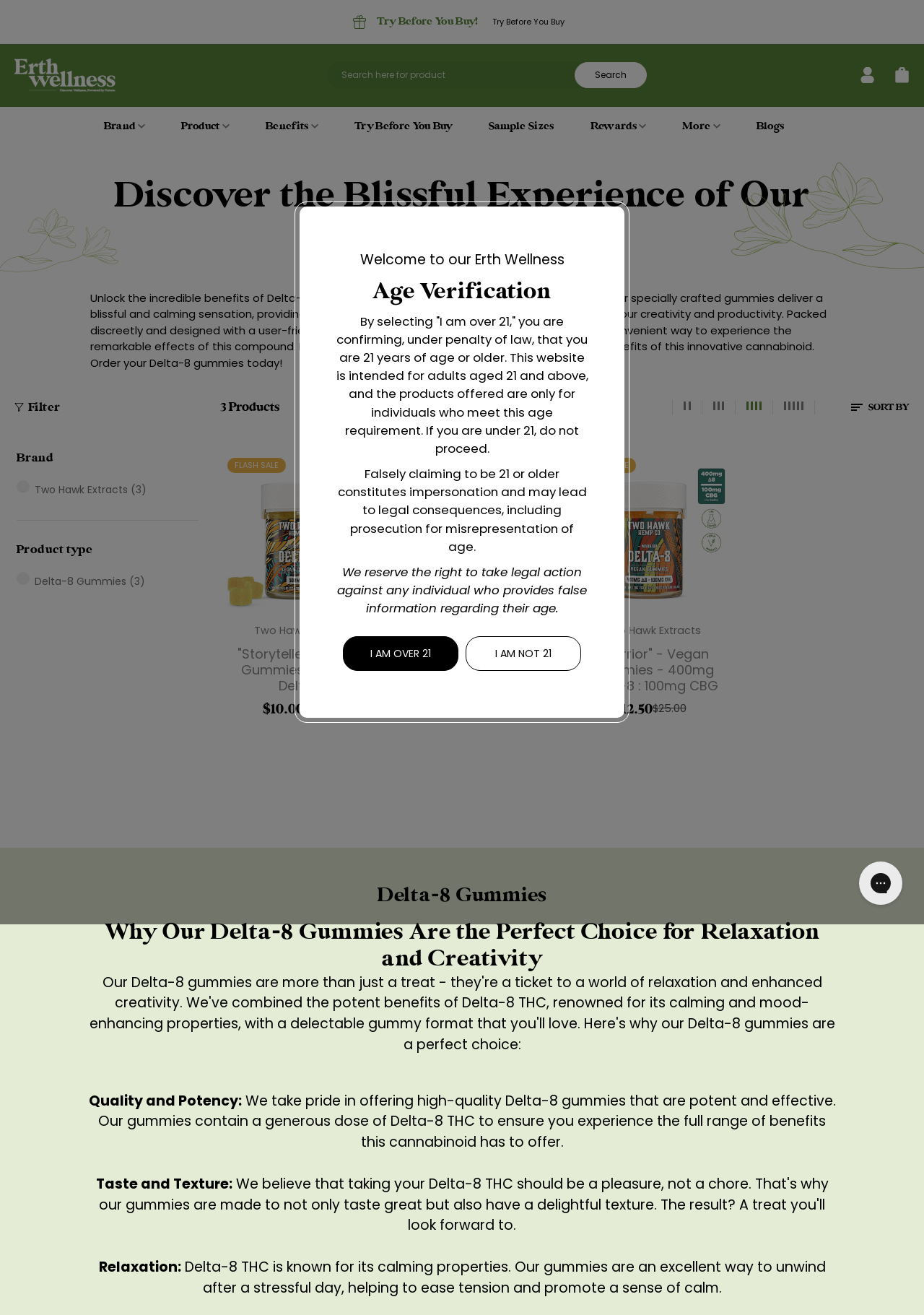Find the bounding box coordinates of the clickable region needed to perform the following instruction: "Filter products". The coordinates should be provided as four float numbers between 0 and 1, i.e., [left, top, right, bottom].

[0.727, 0.304, 0.76, 0.315]